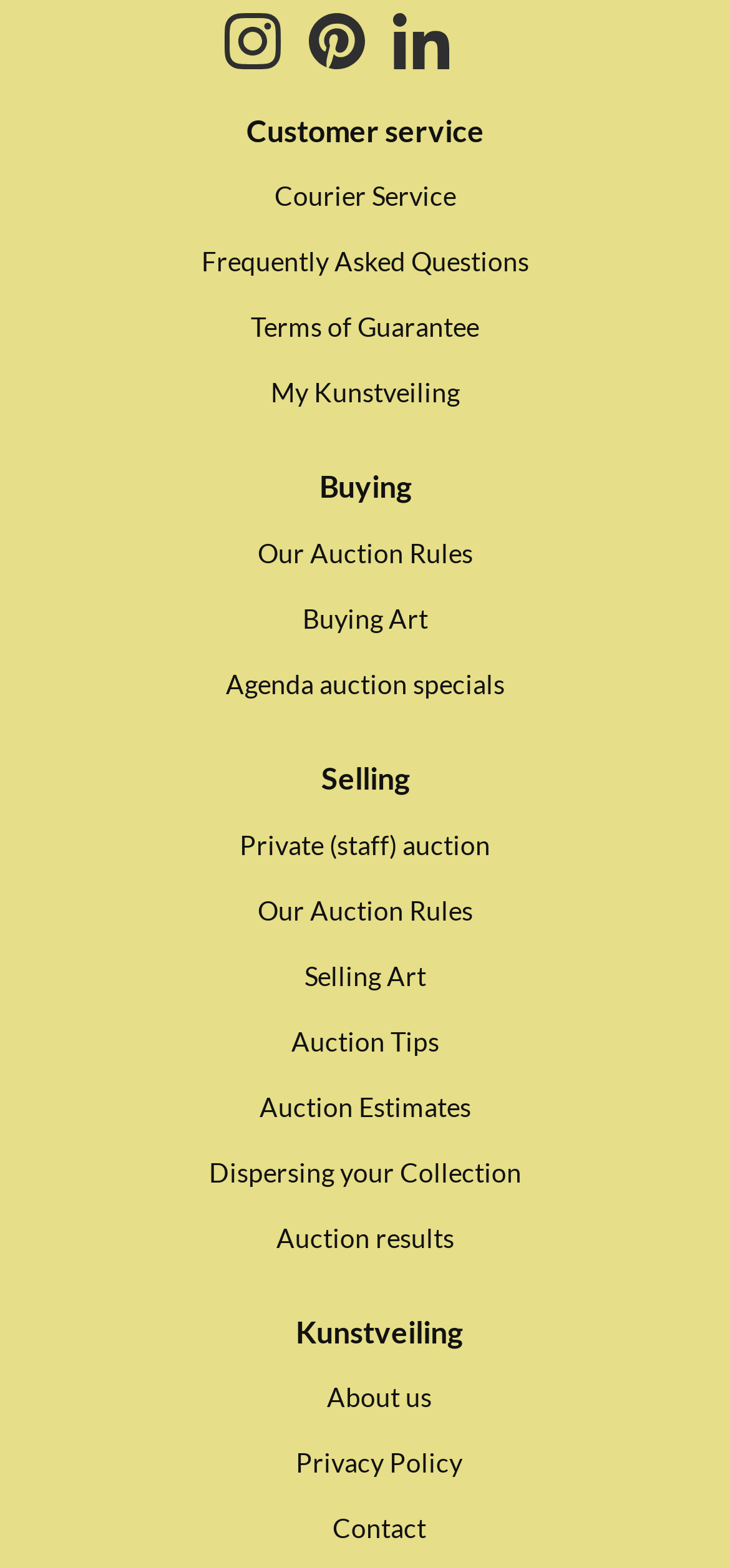Answer in one word or a short phrase: 
What is the purpose of the textbox?

Enter email address